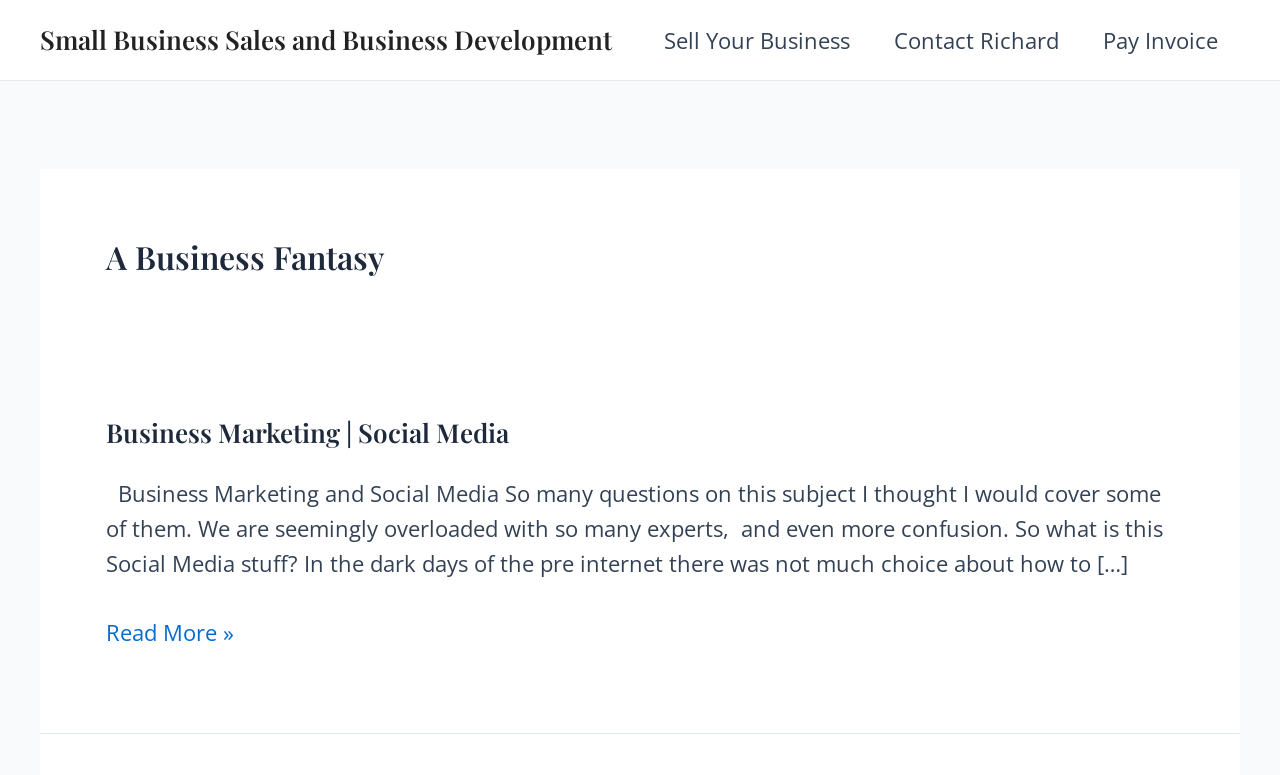Given the element description, predict the bounding box coordinates in the format (top-left x, top-left y, bottom-right x, bottom-right y), using floating point numbers between 0 and 1: Contact Richard

[0.681, 0.0, 0.845, 0.103]